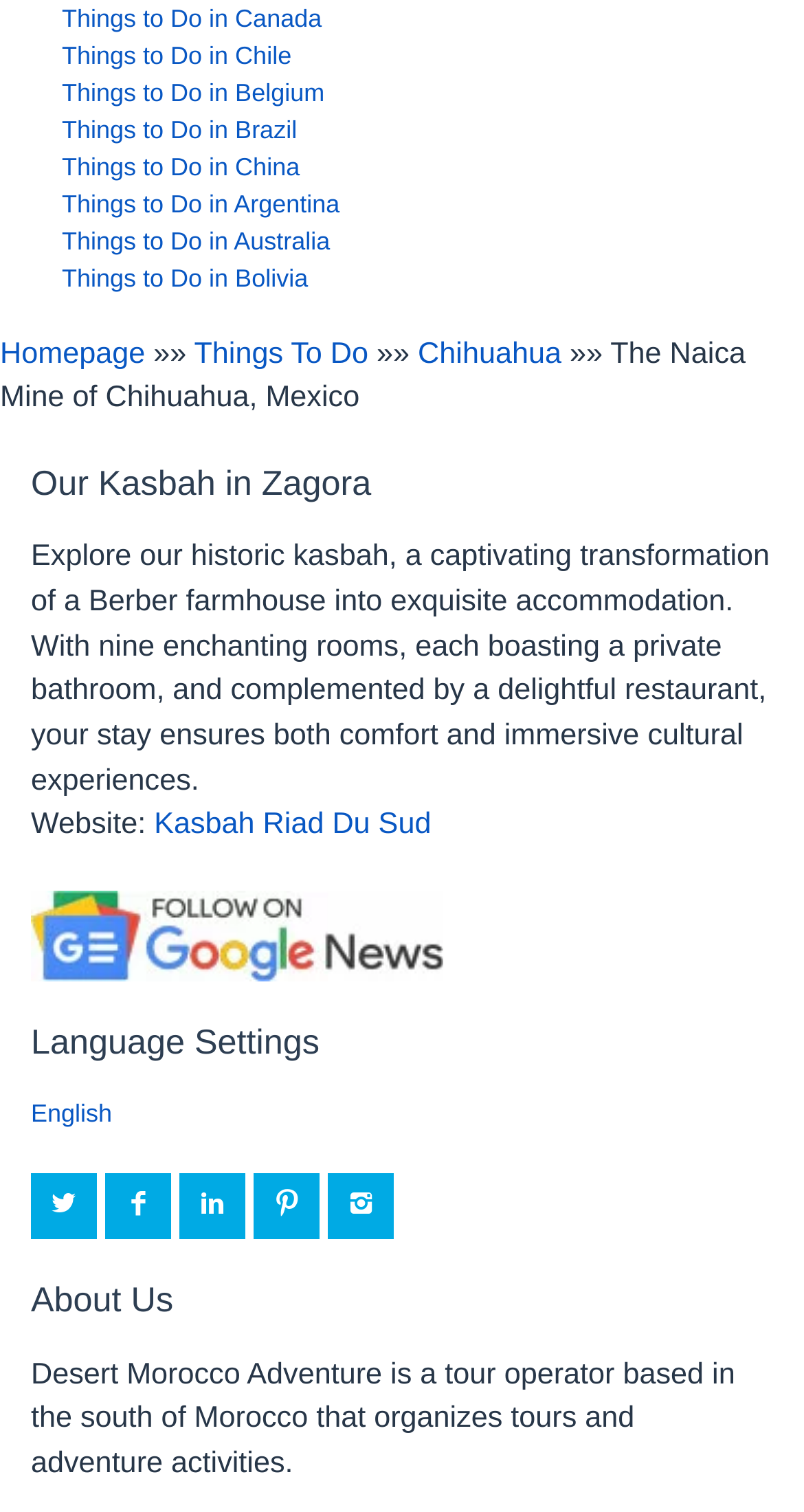Pinpoint the bounding box coordinates for the area that should be clicked to perform the following instruction: "Visit Homepage".

[0.0, 0.223, 0.181, 0.245]